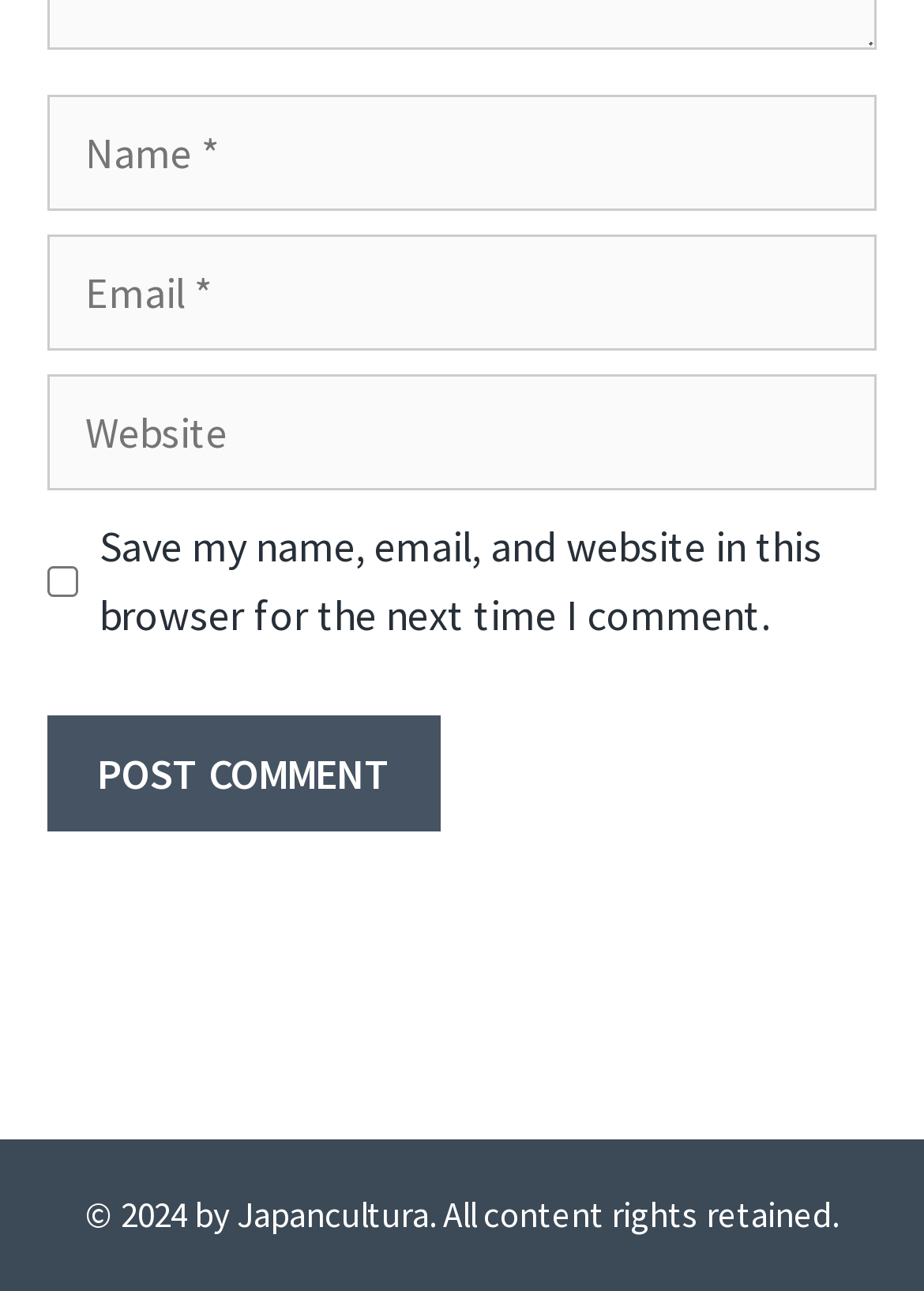Provide a brief response using a word or short phrase to this question:
What is the purpose of the 'Name' textbox?

Enter name